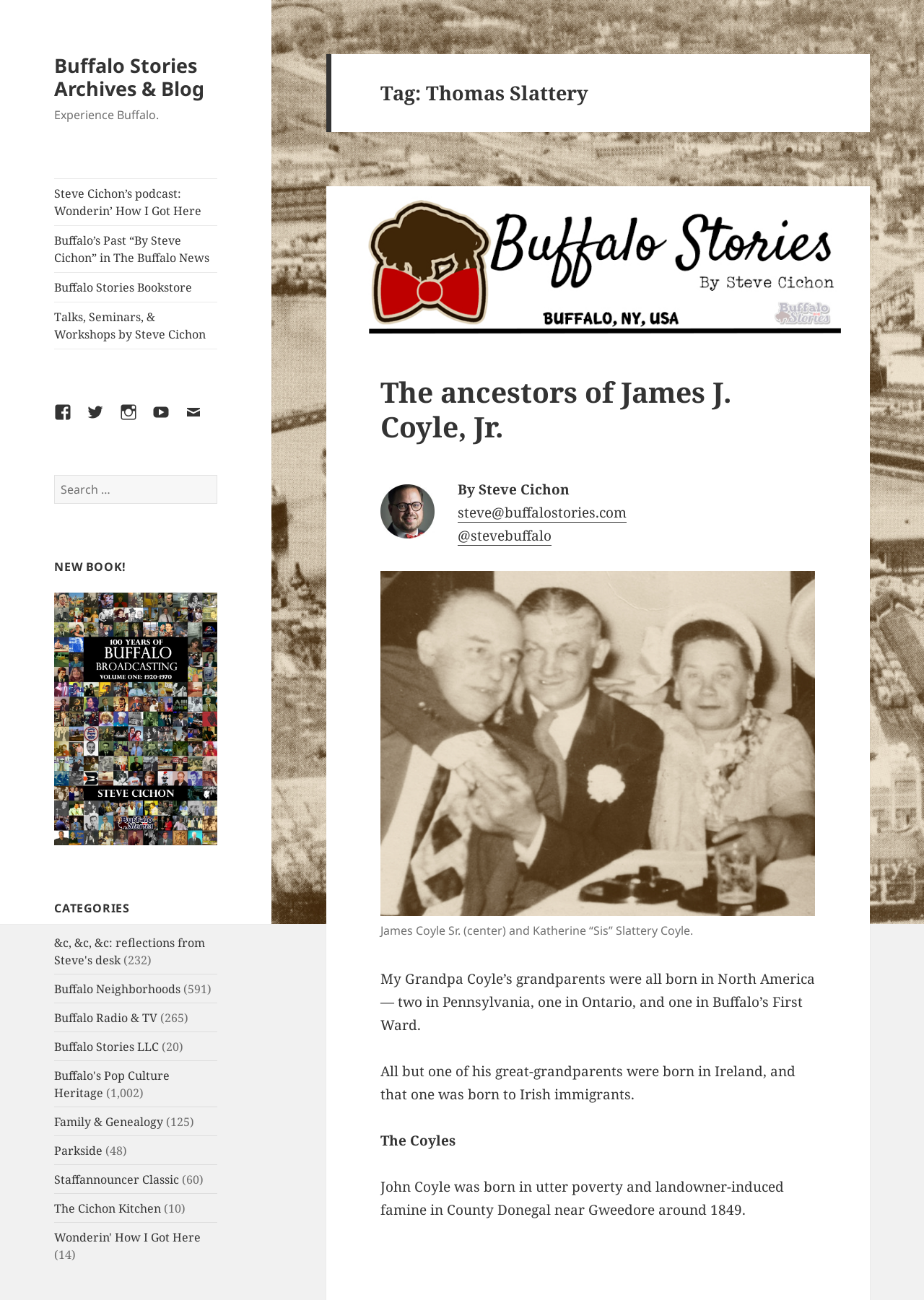Reply to the question with a single word or phrase:
How many social media links are provided on the webpage?

5